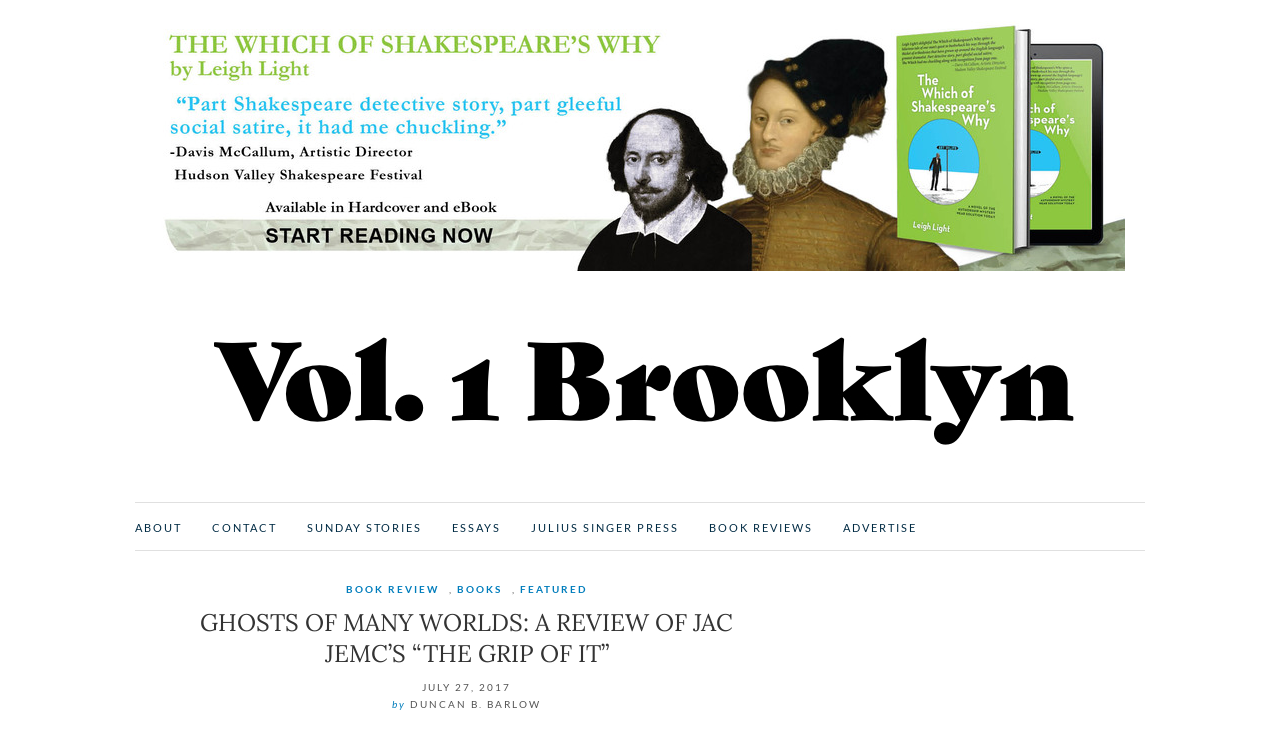Summarize the webpage in an elaborate manner.

The webpage is a book review article titled "Ghosts of Many Worlds: A Review of Jac Jemc's 'The Grip of It'" on the Vol. 1 Brooklyn website. At the top, there is a link to the website's homepage, accompanied by the Vol. 1 Brooklyn logo, which is an image. Below this, there are several links to different sections of the website, including "ABOUT", "CONTACT", "SUNDAY STORIES", "ESSAYS", "JULIUS SINGER PRESS", "BOOK REVIEWS", and "ADVERTISE".

The main content of the webpage is the book review article, which is headed by a title that spans almost the entire width of the page. Below the title, there is a timestamp indicating that the article was published on July 27, 2017, followed by the author's name, "DUNCAN B. BARLOW". The article's text is not explicitly described in the accessibility tree, but it likely occupies the majority of the page's content area.

On the right side of the page, there are additional links to related topics, including "BOOK REVIEW", "BOOKS", and "FEATURED", which are separated by commas. These links are positioned below the main navigation links and above the article's title. Overall, the webpage has a simple and organized layout, with clear headings and concise text.